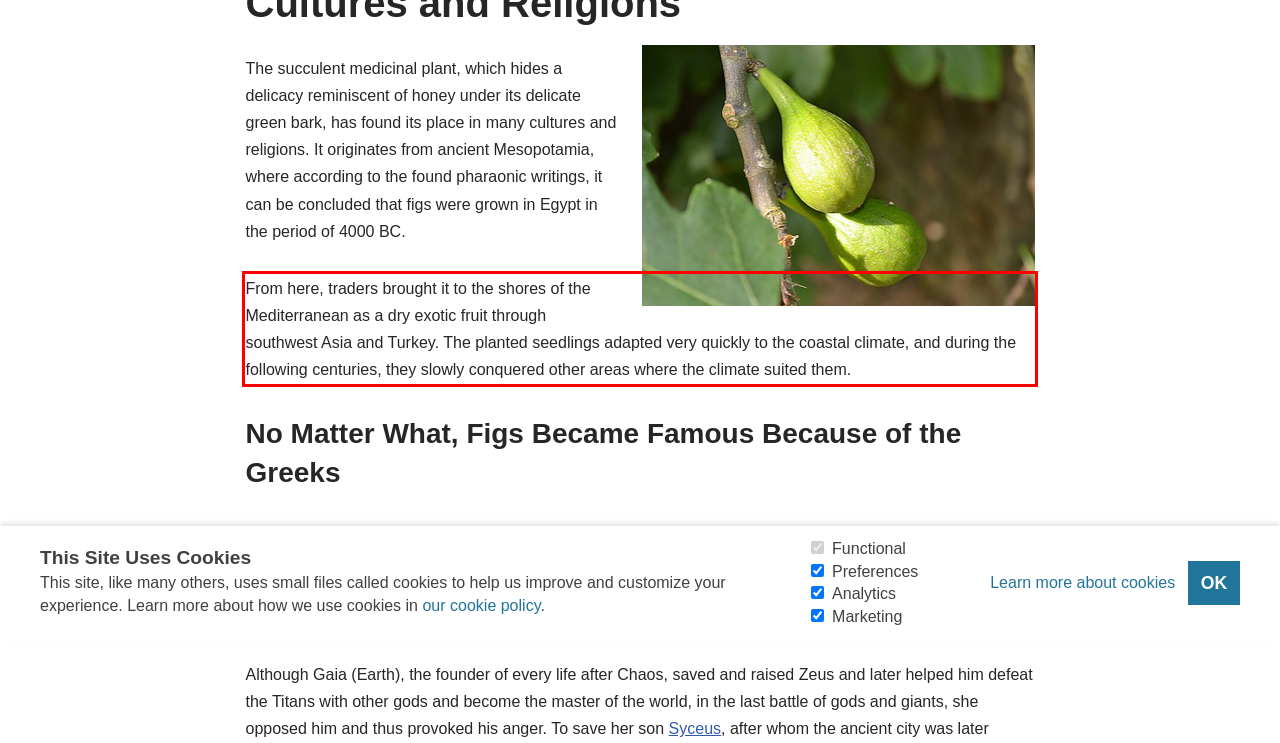Within the screenshot of a webpage, identify the red bounding box and perform OCR to capture the text content it contains.

From here, traders brought it to the shores of the Mediterranean as a dry exotic fruit through southwest Asia and Turkey. The planted seedlings adapted very quickly to the coastal climate, and during the following centuries, they slowly conquered other areas where the climate suited them.